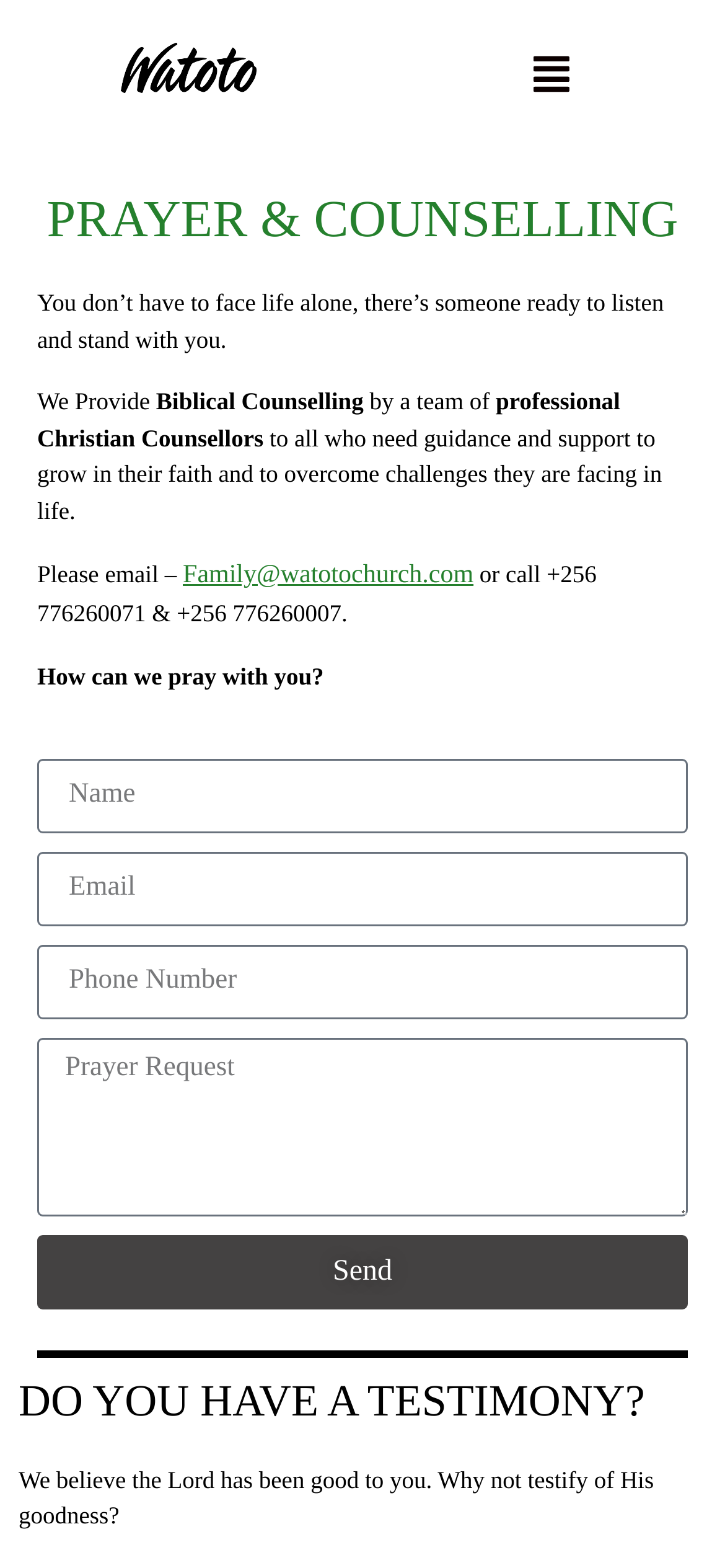What is the logo of Watoto Church?
Use the screenshot to answer the question with a single word or phrase.

default-logo